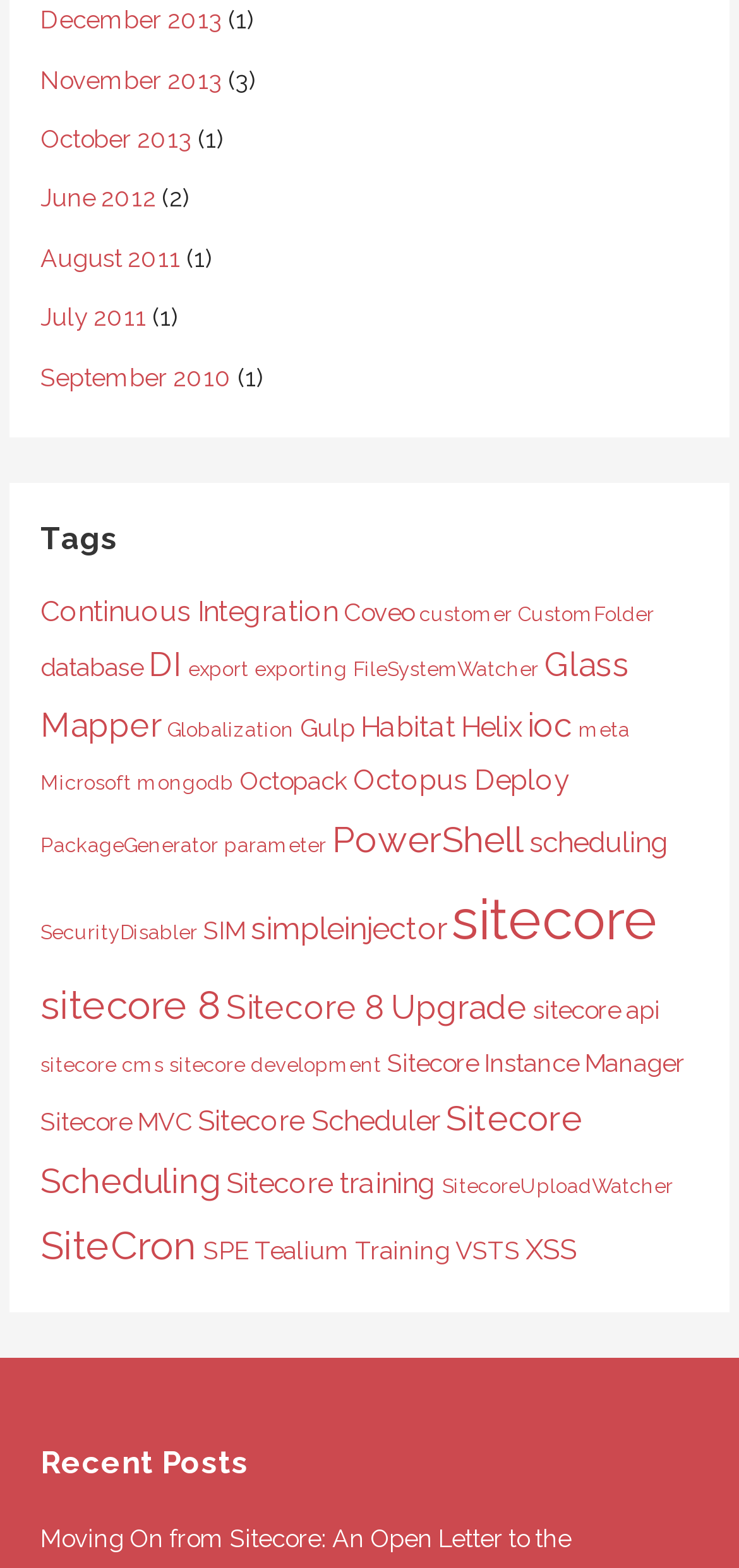Please identify the bounding box coordinates of the clickable area that will fulfill the following instruction: "View posts from December 2013". The coordinates should be in the format of four float numbers between 0 and 1, i.e., [left, top, right, bottom].

[0.055, 0.004, 0.301, 0.022]